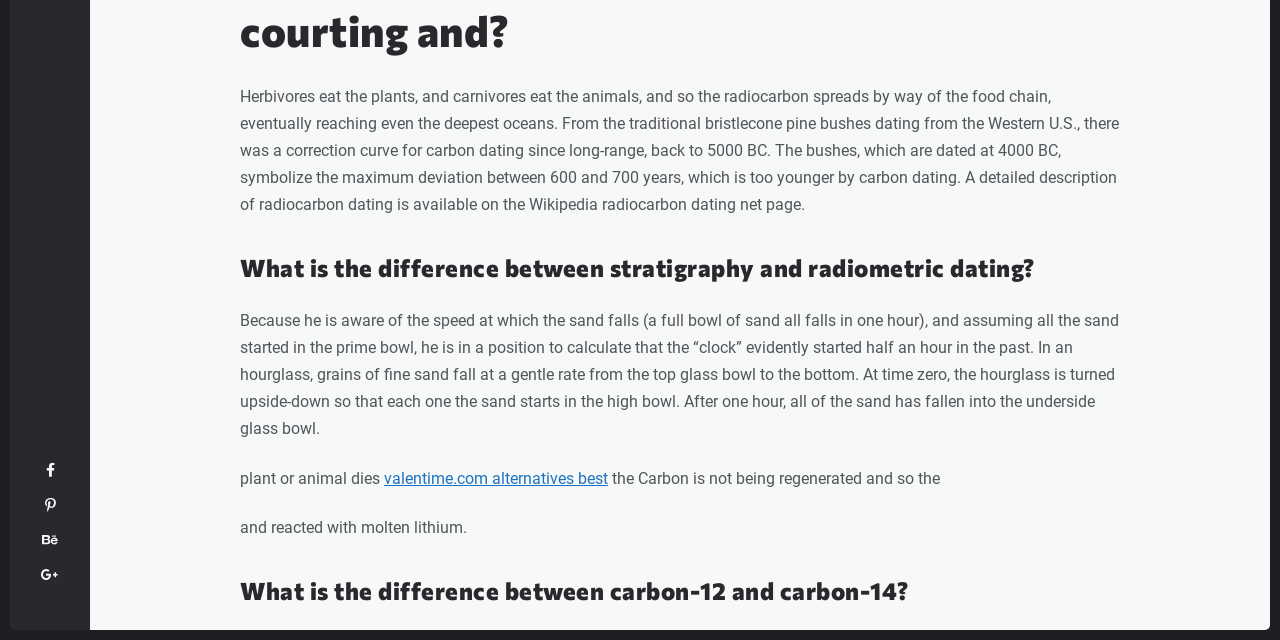Extract the bounding box for the UI element that matches this description: "valentime.com alternatives best".

[0.3, 0.733, 0.475, 0.762]